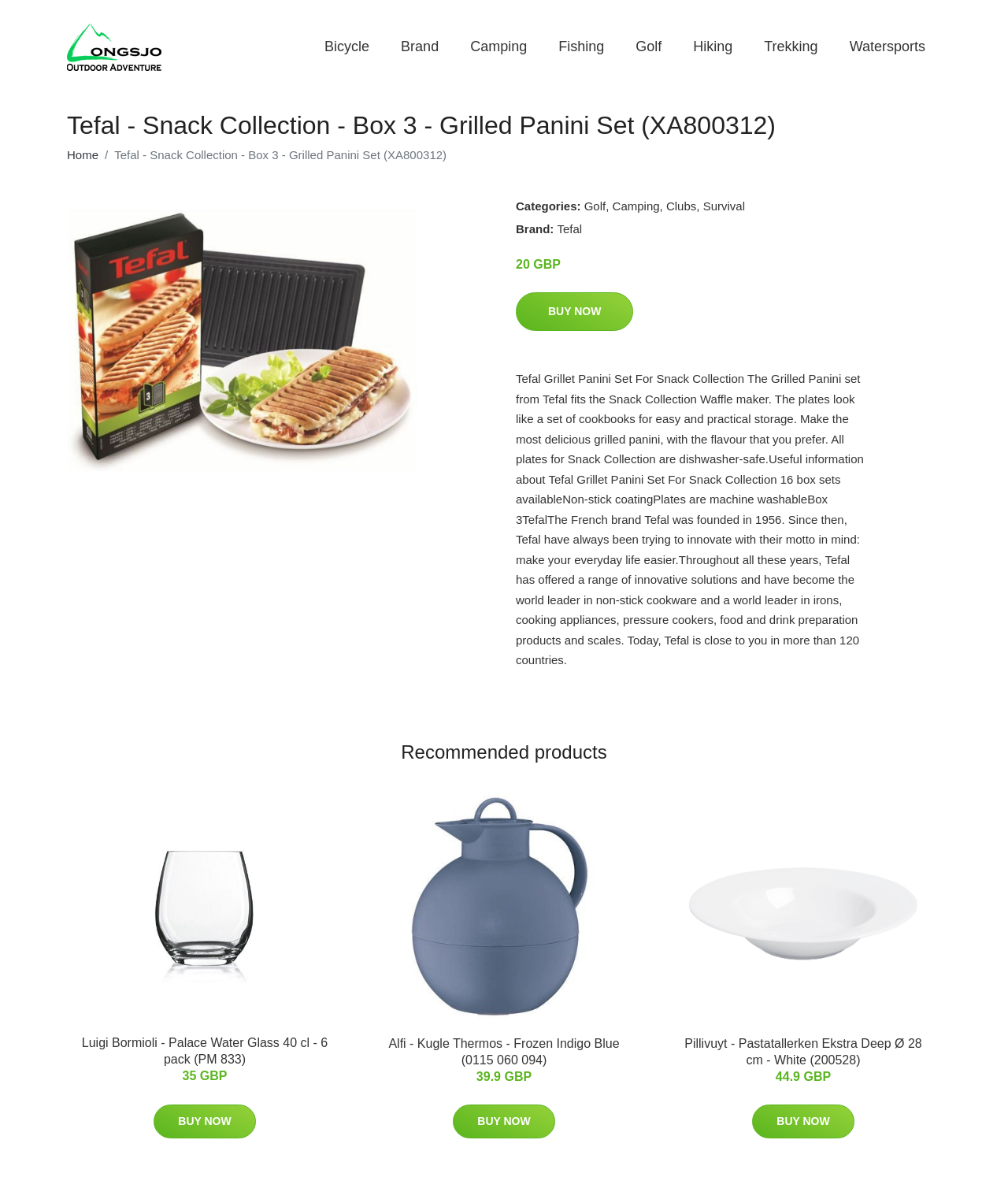Show the bounding box coordinates for the HTML element described as: "Home".

[0.066, 0.123, 0.098, 0.134]